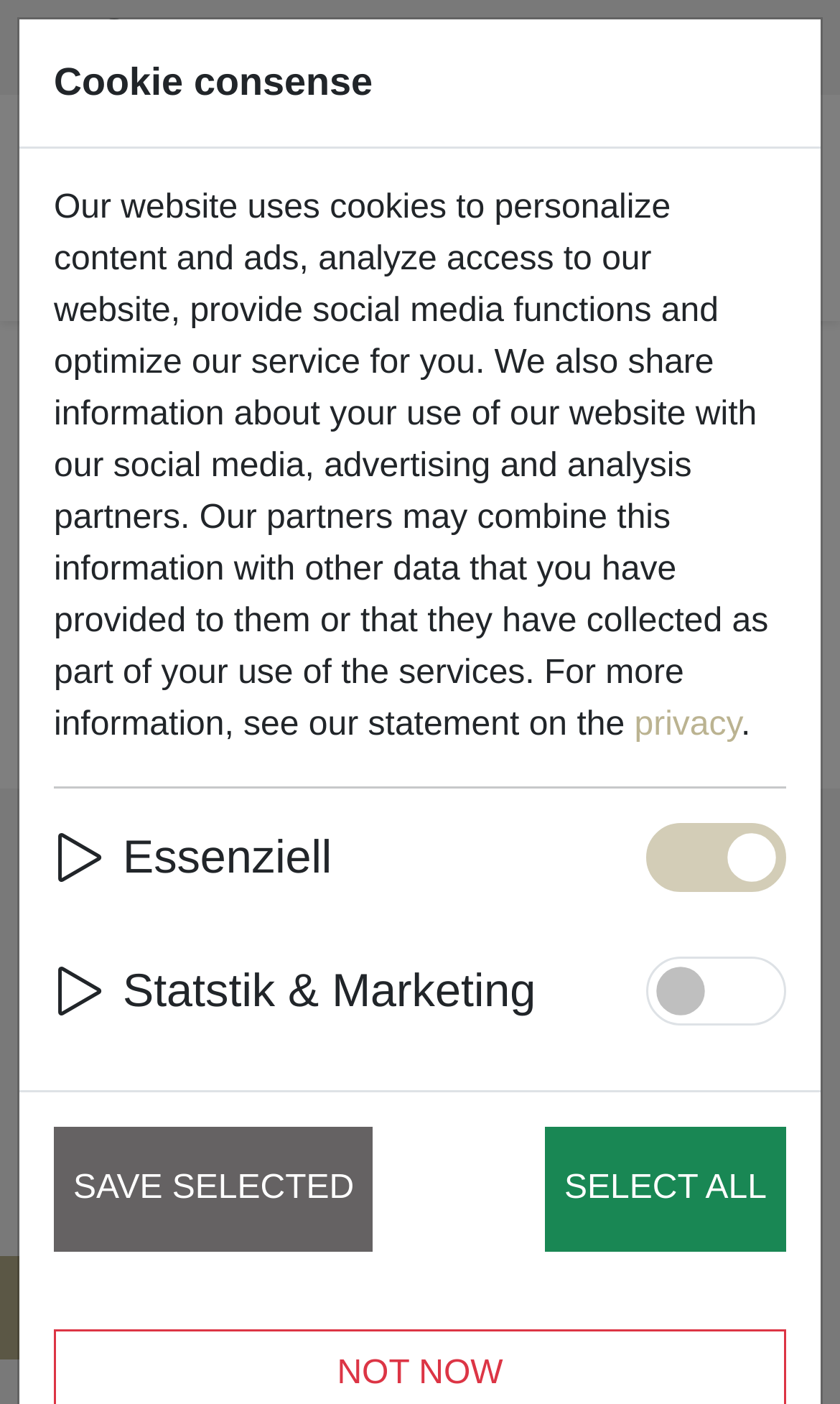Determine the bounding box coordinates of the clickable element to achieve the following action: 'follow the link 'economic-theory''. Provide the coordinates as four float values between 0 and 1, formatted as [left, top, right, bottom].

None